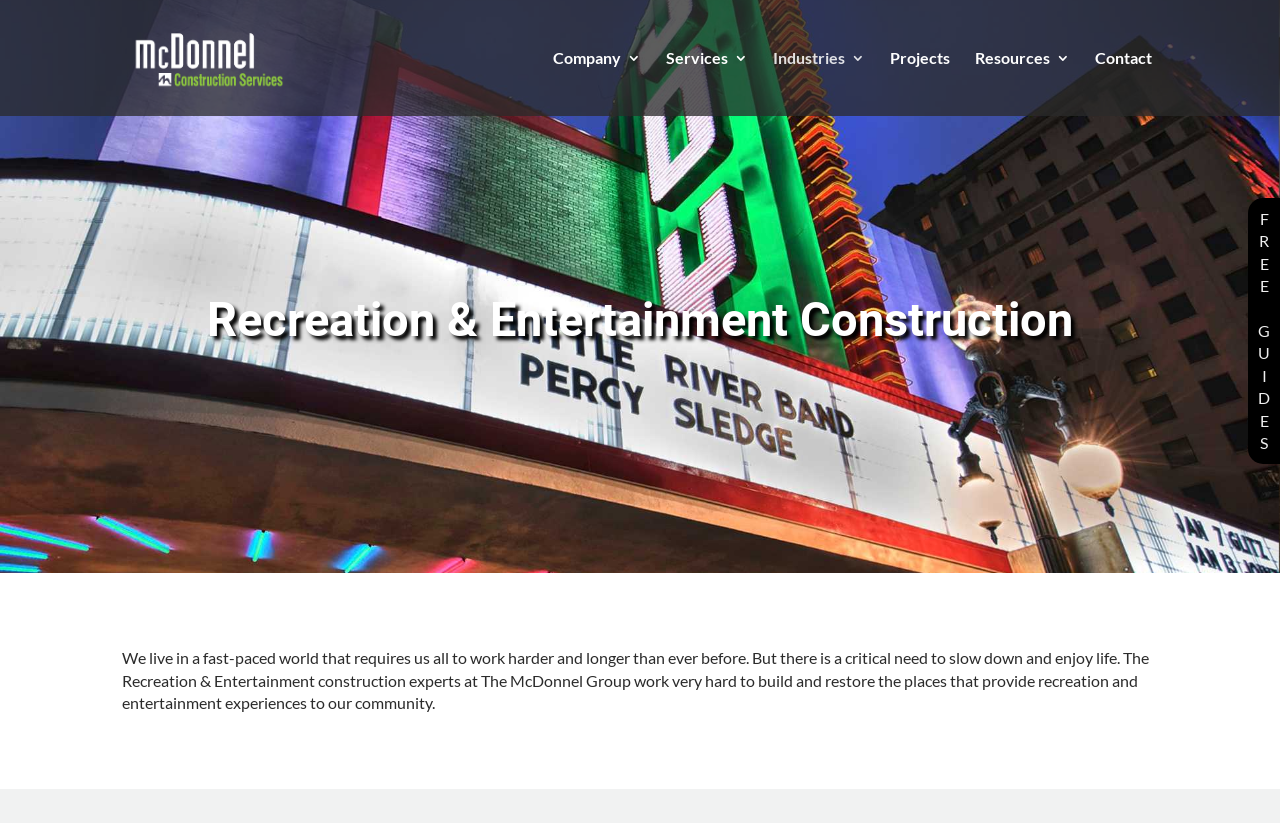Provide an in-depth caption for the elements present on the webpage.

The webpage is about The McDonnel Group, a construction company specializing in recreation and entertainment venues. At the top left, there is a logo of McDonnel Construction, accompanied by a link to the company's homepage. Below the logo, there are five navigation links: Company, Services, Industries 3, Projects, and Resources 3, followed by a Contact link at the far right.

In the main content area, there is a heading that reads "Recreation & Entertainment Construction" in a prominent font size. Below the heading, there is a paragraph of text that describes the importance of recreation and entertainment in today's fast-paced world and how The McDonnel Group's construction experts work to build and restore community spaces that provide these experiences.

At the bottom right of the page, there is a call-to-action link to download free guides, accompanied by individual letters "E", "G", "U", "I", "D", and "E" that likely form the word "GUIDES".